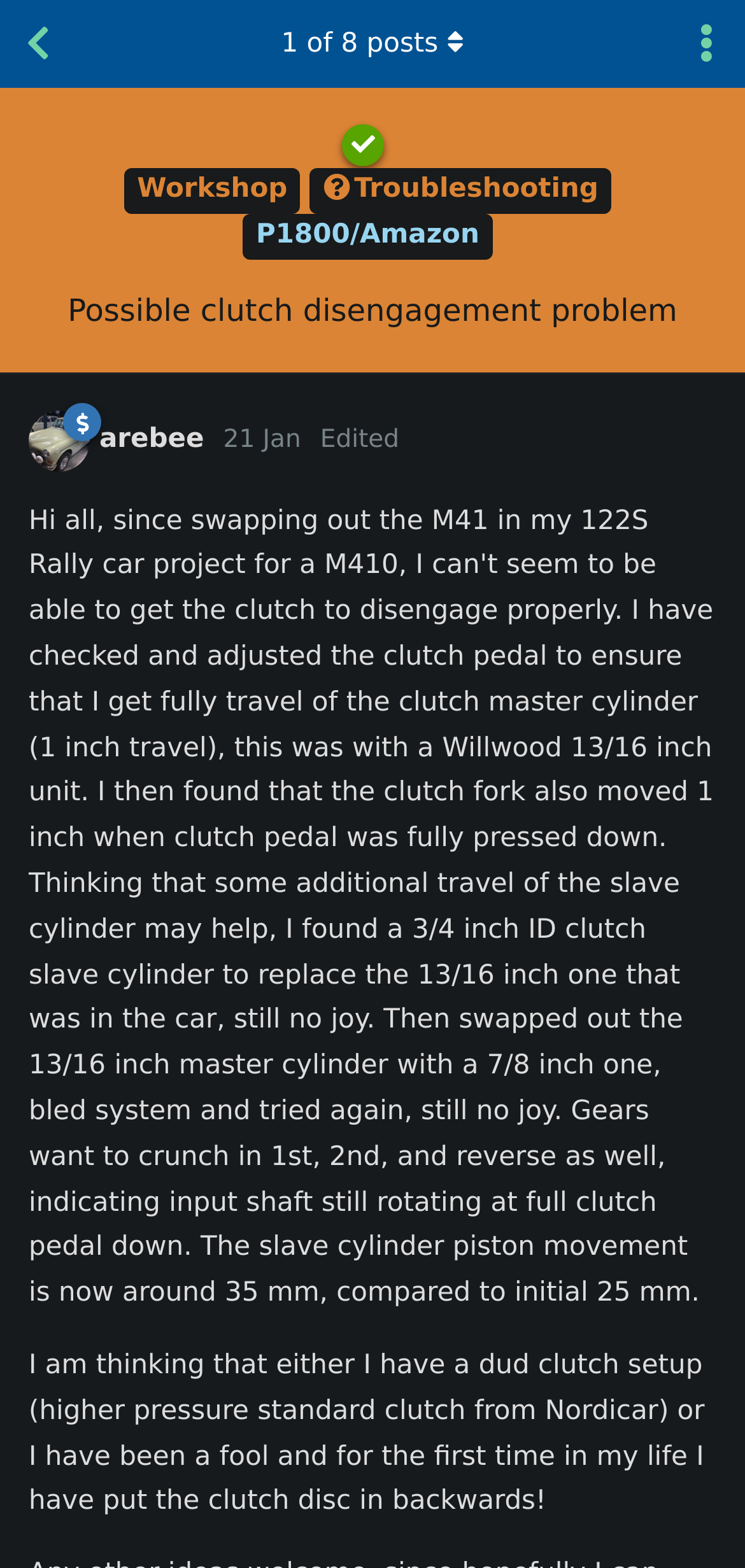Please specify the coordinates of the bounding box for the element that should be clicked to carry out this instruction: "View troubleshooting page". The coordinates must be four float numbers between 0 and 1, formatted as [left, top, right, bottom].

[0.417, 0.107, 0.821, 0.136]